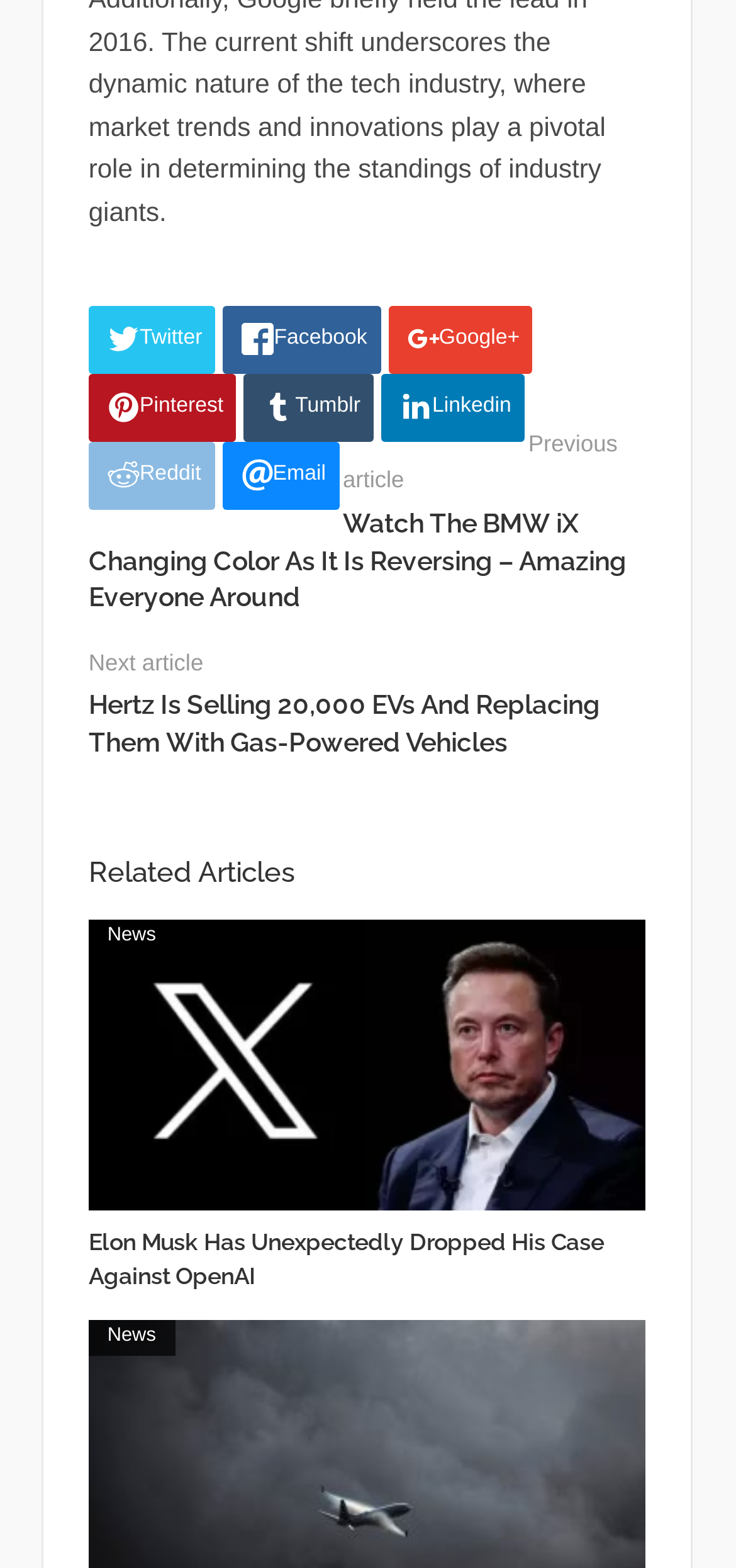What is the category of the second related article?
Using the visual information, respond with a single word or phrase.

News